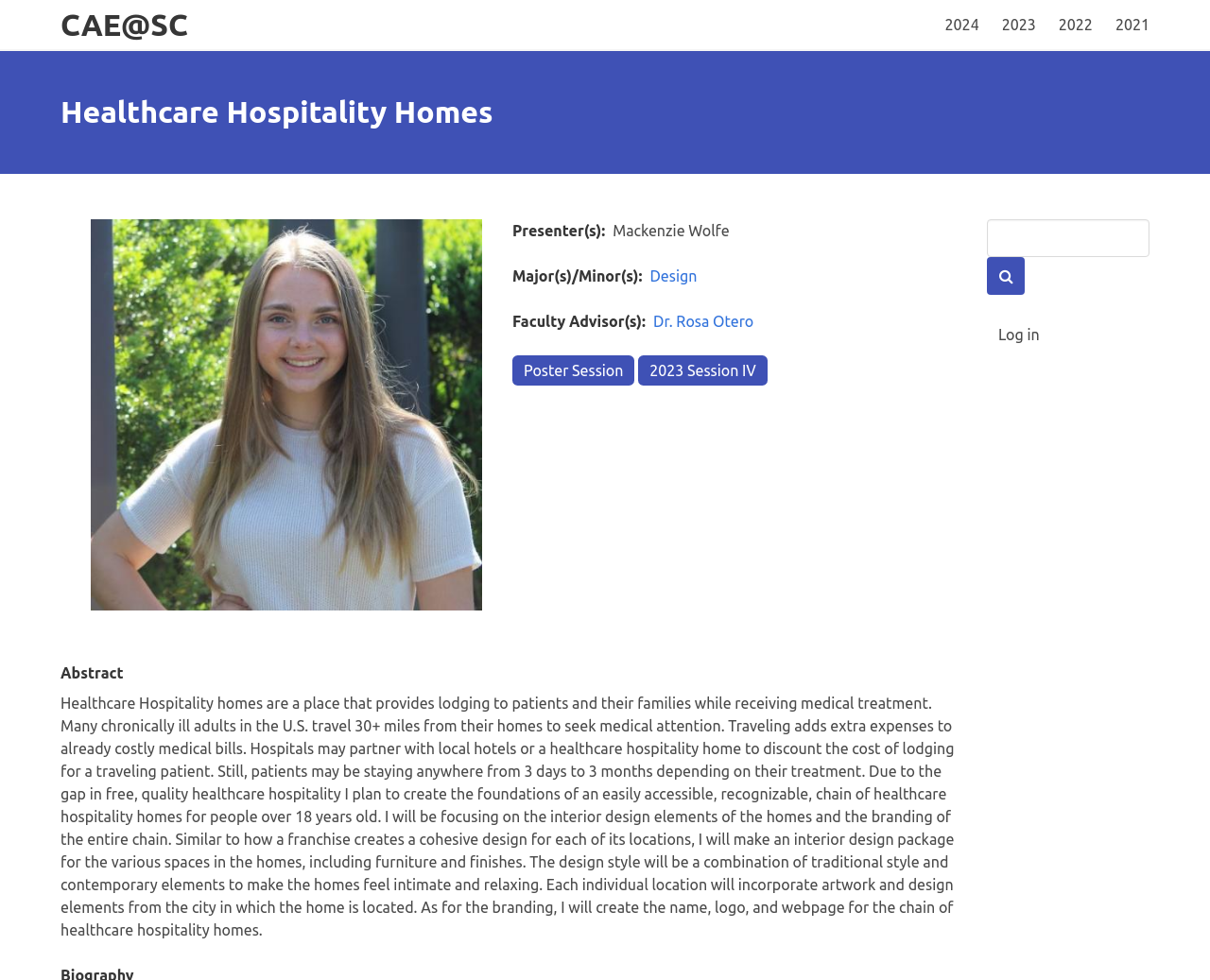Provide your answer in a single word or phrase: 
What is the target audience of the healthcare hospitality homes?

People over 18 years old